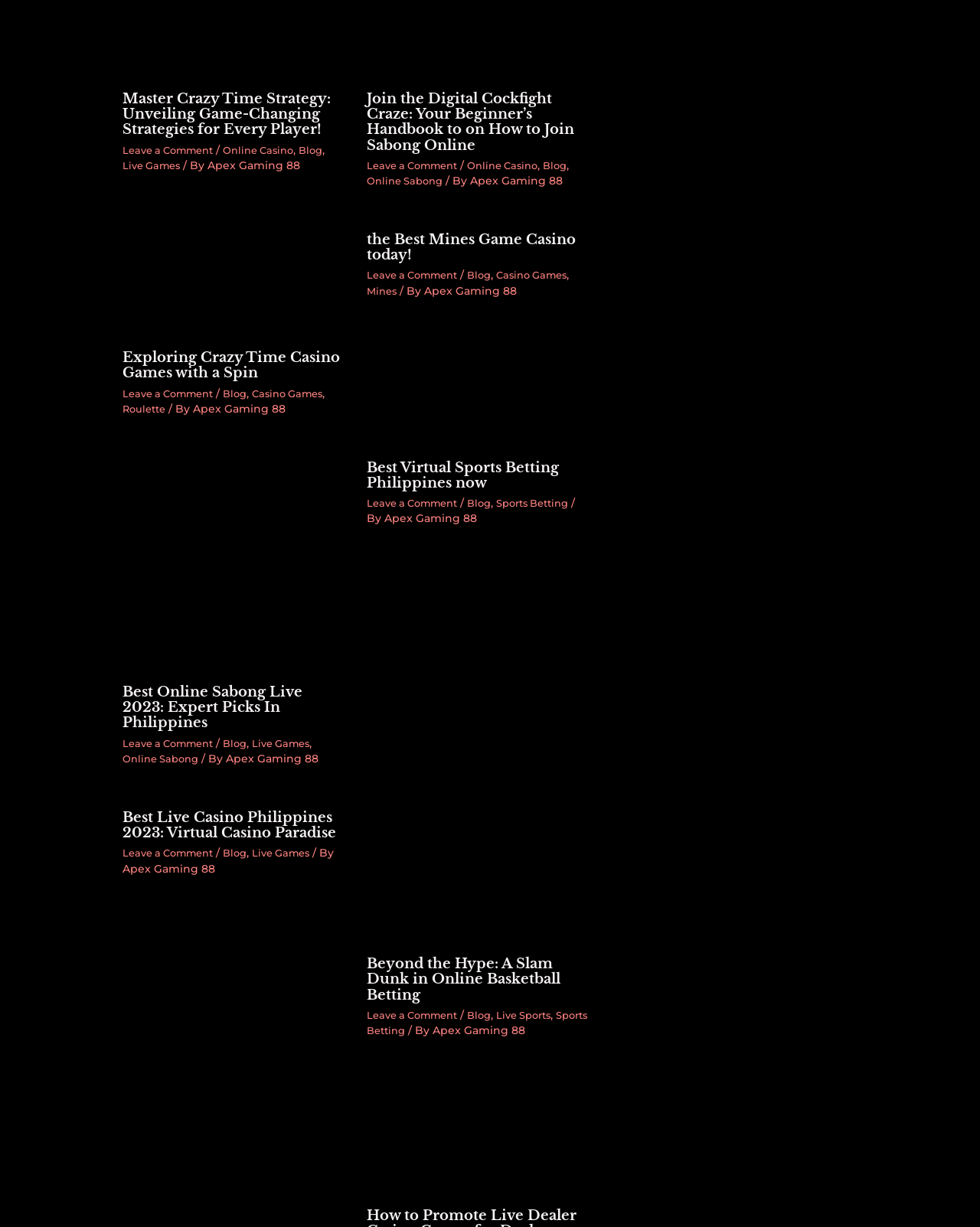Locate the bounding box coordinates of the element's region that should be clicked to carry out the following instruction: "Click on 'Join the Digital Cockfight Craze: Your Beginner’s Handbook to on How to Join Sabong Online' link". The coordinates need to be four float numbers between 0 and 1, i.e., [left, top, right, bottom].

[0.374, 0.091, 0.579, 0.143]